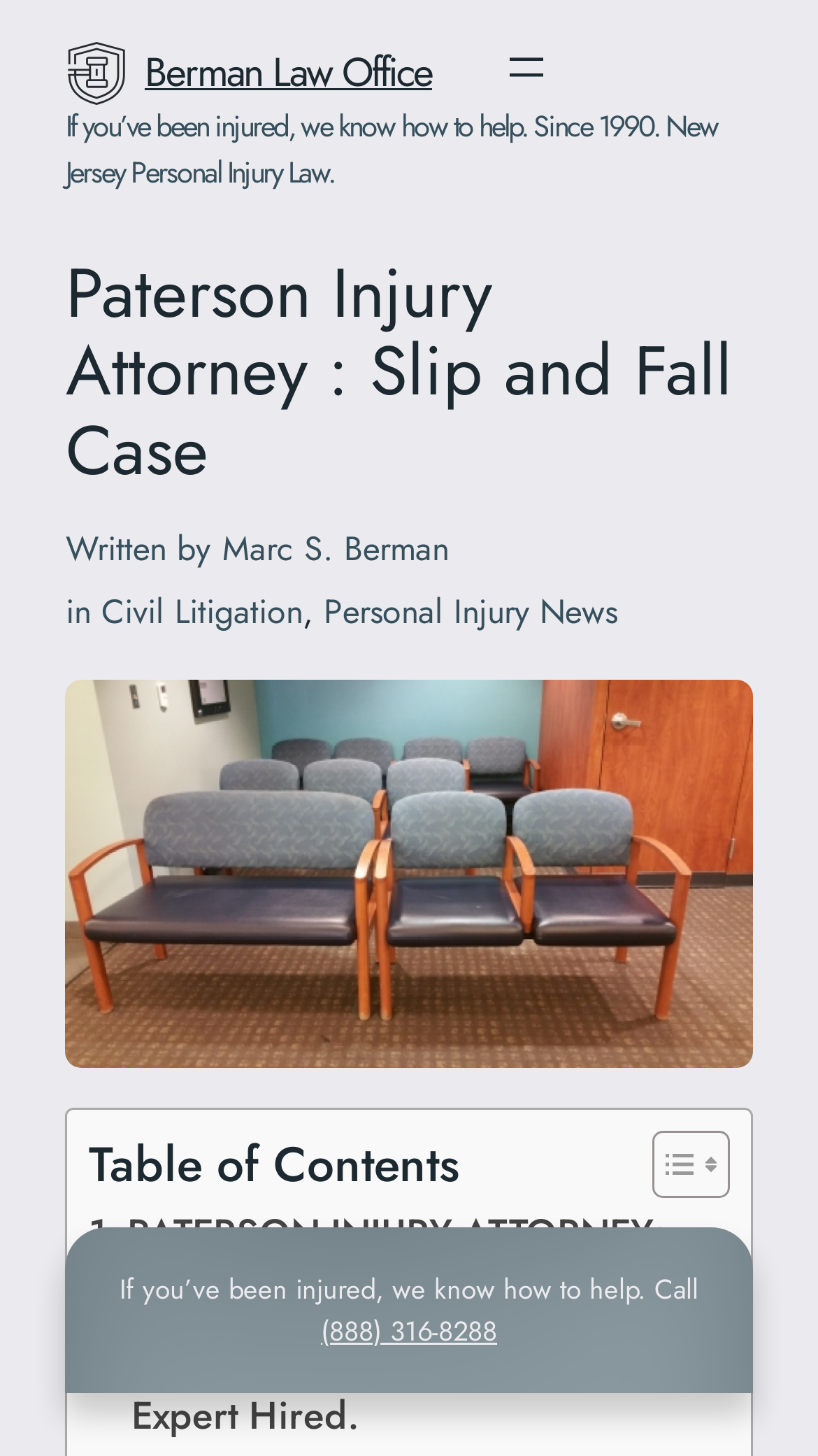Articulate a detailed summary of the webpage's content and design.

The webpage is about a Paterson injury attorney specializing in slip and fall cases. At the top left, there is a logo, which is an image linked to the website, accompanied by a link to the law office's name, "Berman Law Office". To the right of the logo, there is a navigation menu labeled "Primary Menu 2" with an "Open menu" button.

Below the navigation menu, there is a heading that reads "Paterson Injury Attorney : Slip and Fall Case". Underneath the heading, there is a paragraph of text that introduces the law office and its experience in personal injury law since 1990.

On the left side of the page, there is an author section with the text "Written by" followed by a link to the author's name, "Marc S. Berman", and their specialties, "Civil Litigation" and "Personal Injury News". 

Below the author section, there is a large image that takes up most of the page, labeled "Paterson Injury Attorney Case". Above the image, there is a figure with a "Table of Contents" label.

At the bottom of the page, there are several links to related articles, including "PATERSON INJURY ATTORNEY: SLIP AND FALL CASE" and "Case Dismissed Because No Expert Hired.". There is also a call-to-action section with a phone number, "(888) 316-8288", and a brief text encouraging visitors to call for help.